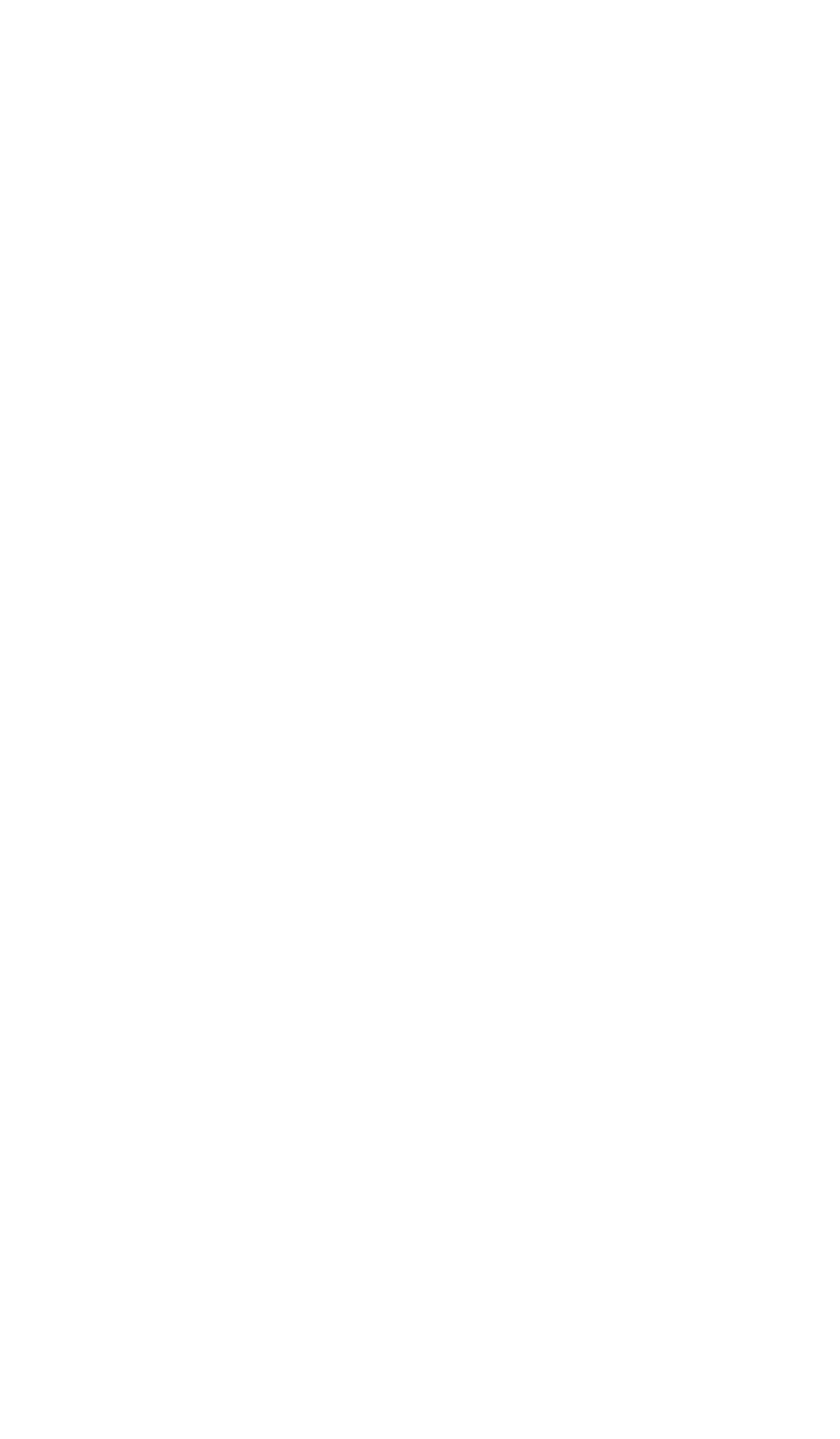What is the clinic's physical address?
Based on the image, answer the question with as much detail as possible.

I found the physical address by looking at the 'Clinic Address' section, where it is listed as '4863-B Scottsville Road' and 'Bowling Green, KY 42104'.